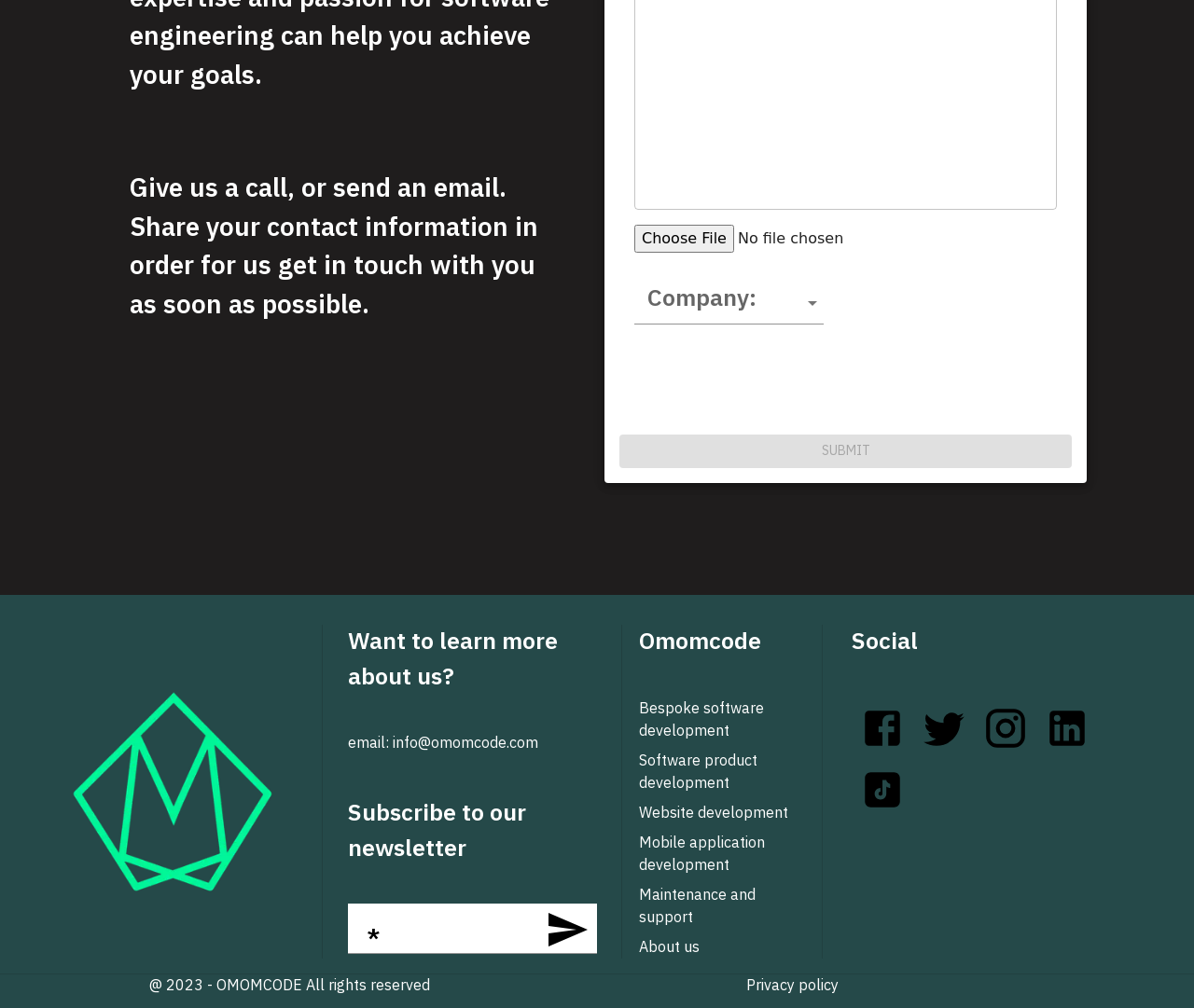What is the name of the company?
Could you please answer the question thoroughly and with as much detail as possible?

The company name 'Omomcode' can be found in the heading section, where it is stated as 'Omomcode'.